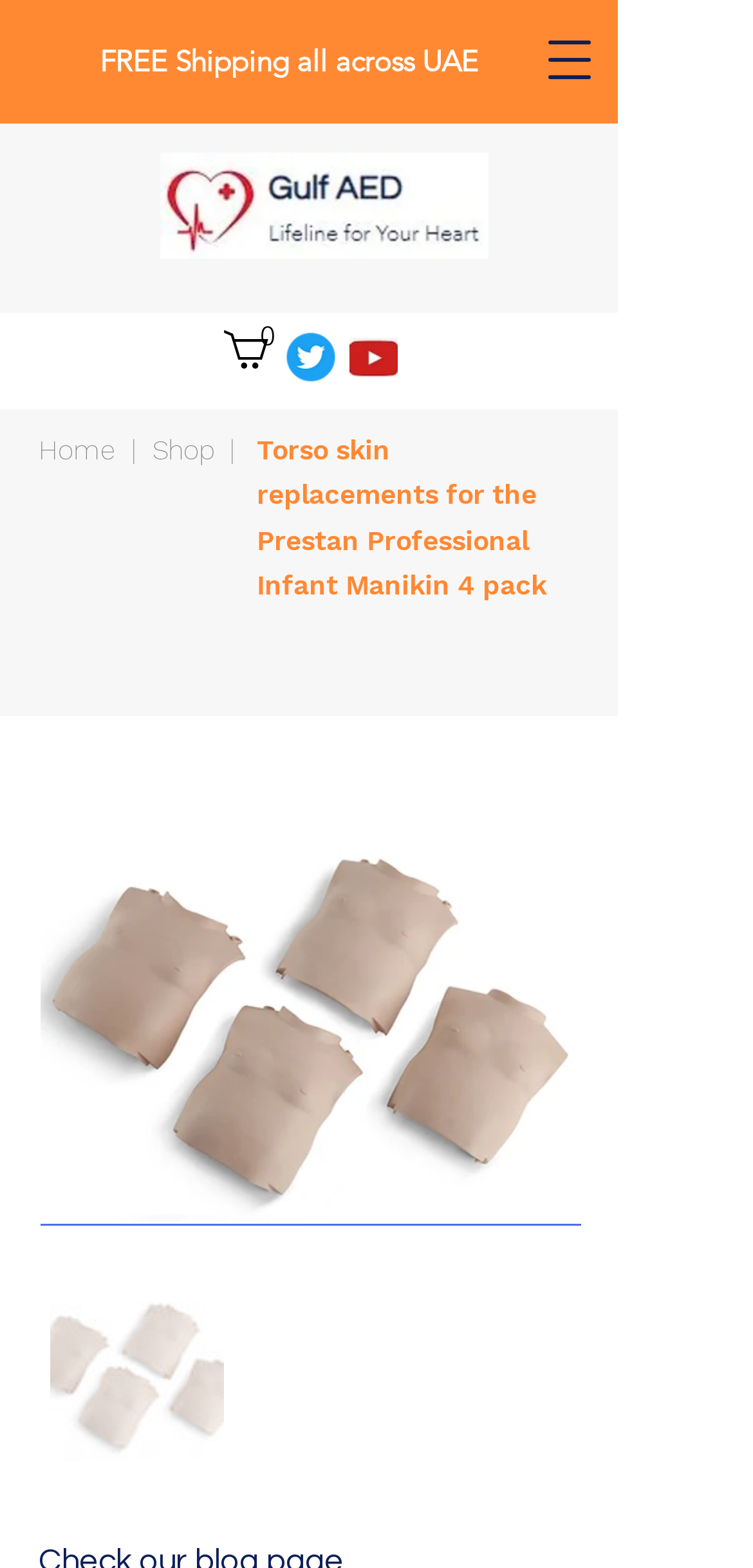Identify the bounding box coordinates for the UI element described as: "Home". The coordinates should be provided as four floats between 0 and 1: [left, top, right, bottom].

[0.051, 0.277, 0.154, 0.297]